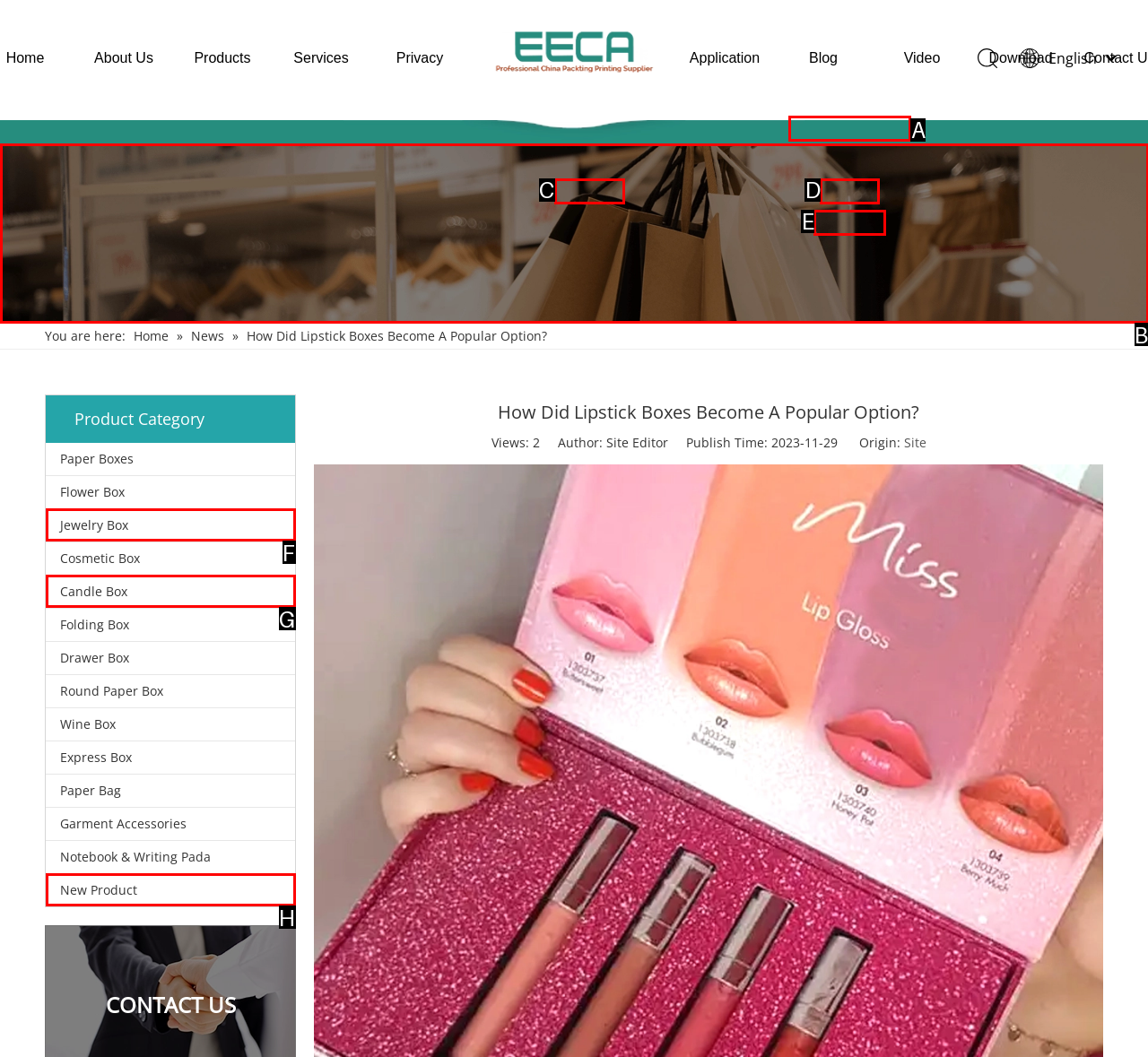Match the description: Discover How It Make to one of the options shown. Reply with the letter of the best match.

A